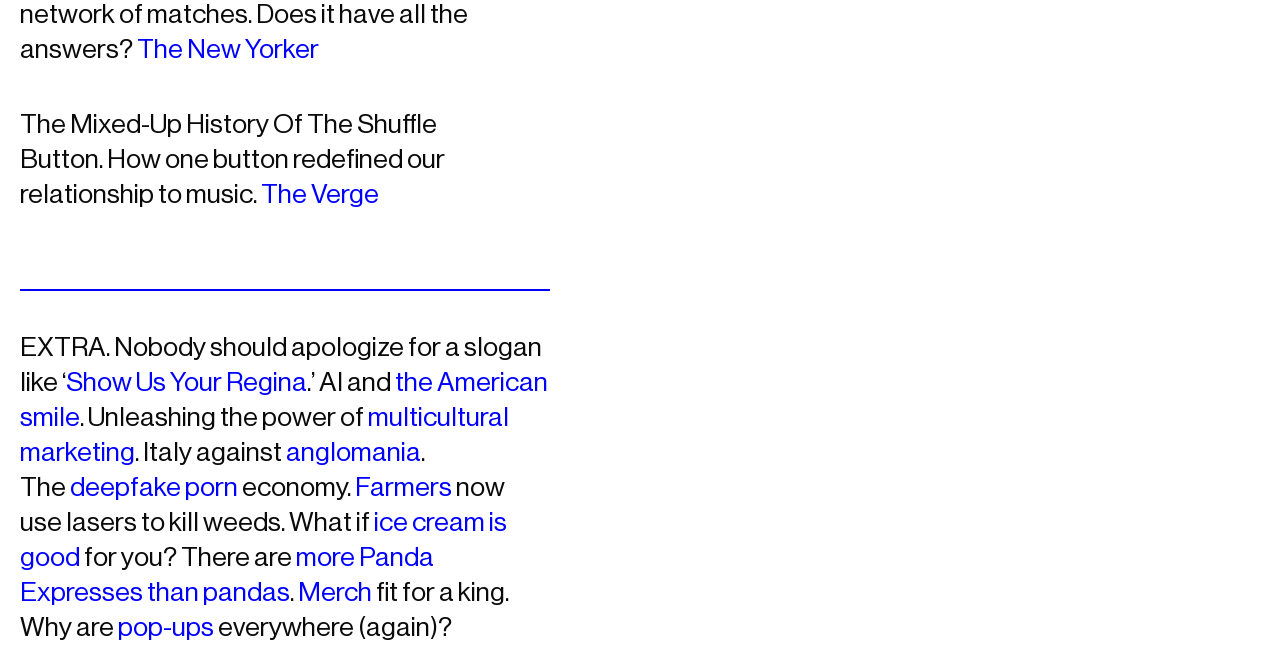Calculate the bounding box coordinates of the UI element given the description: "the American smile".

[0.016, 0.553, 0.428, 0.653]